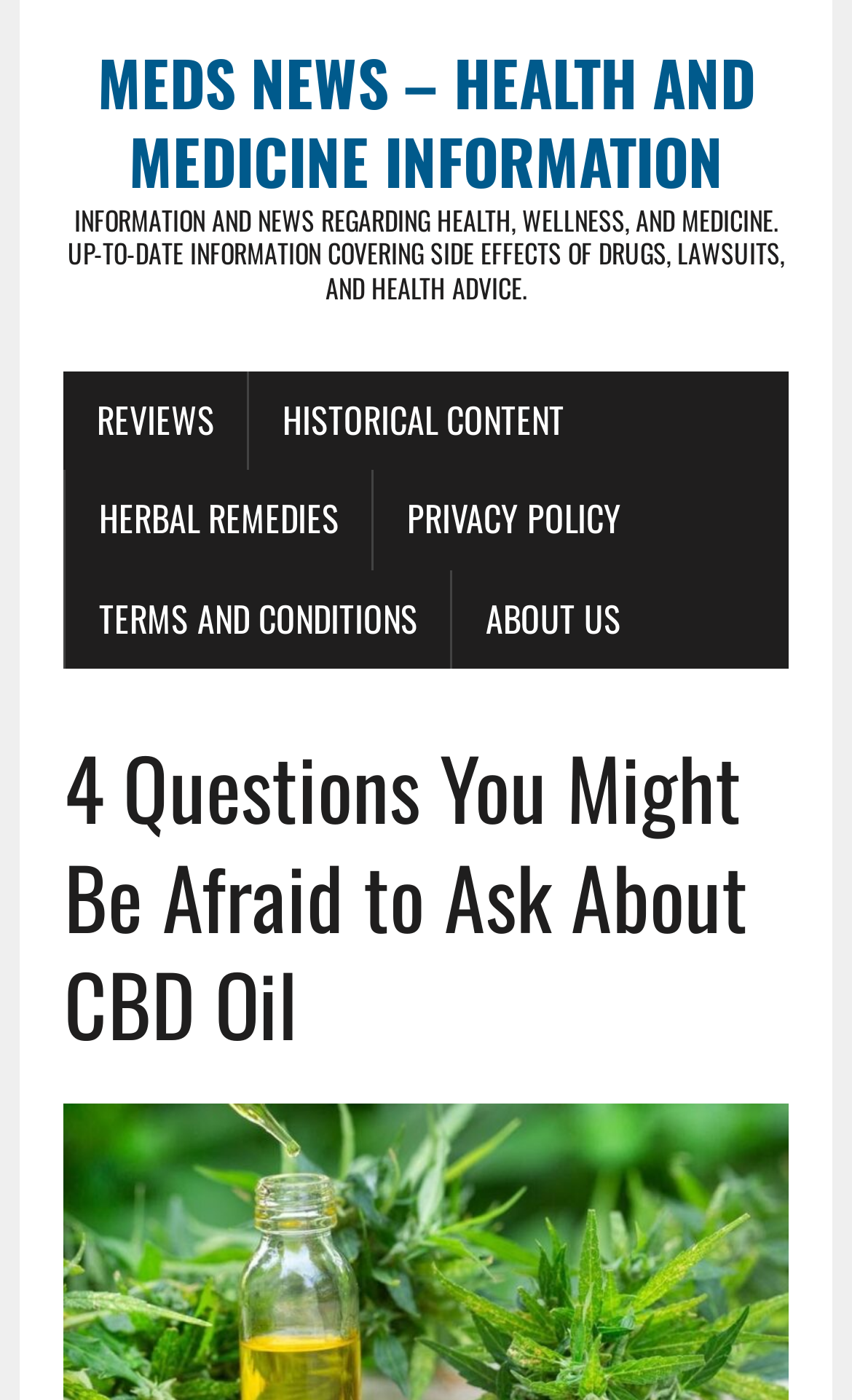With reference to the image, please provide a detailed answer to the following question: What is the topic of the main article?

The main article's topic can be determined by reading the heading element, which says '4 Questions You Might Be Afraid to Ask About CBD Oil'. This heading is a child element of a HeaderAsNonLandmark element.